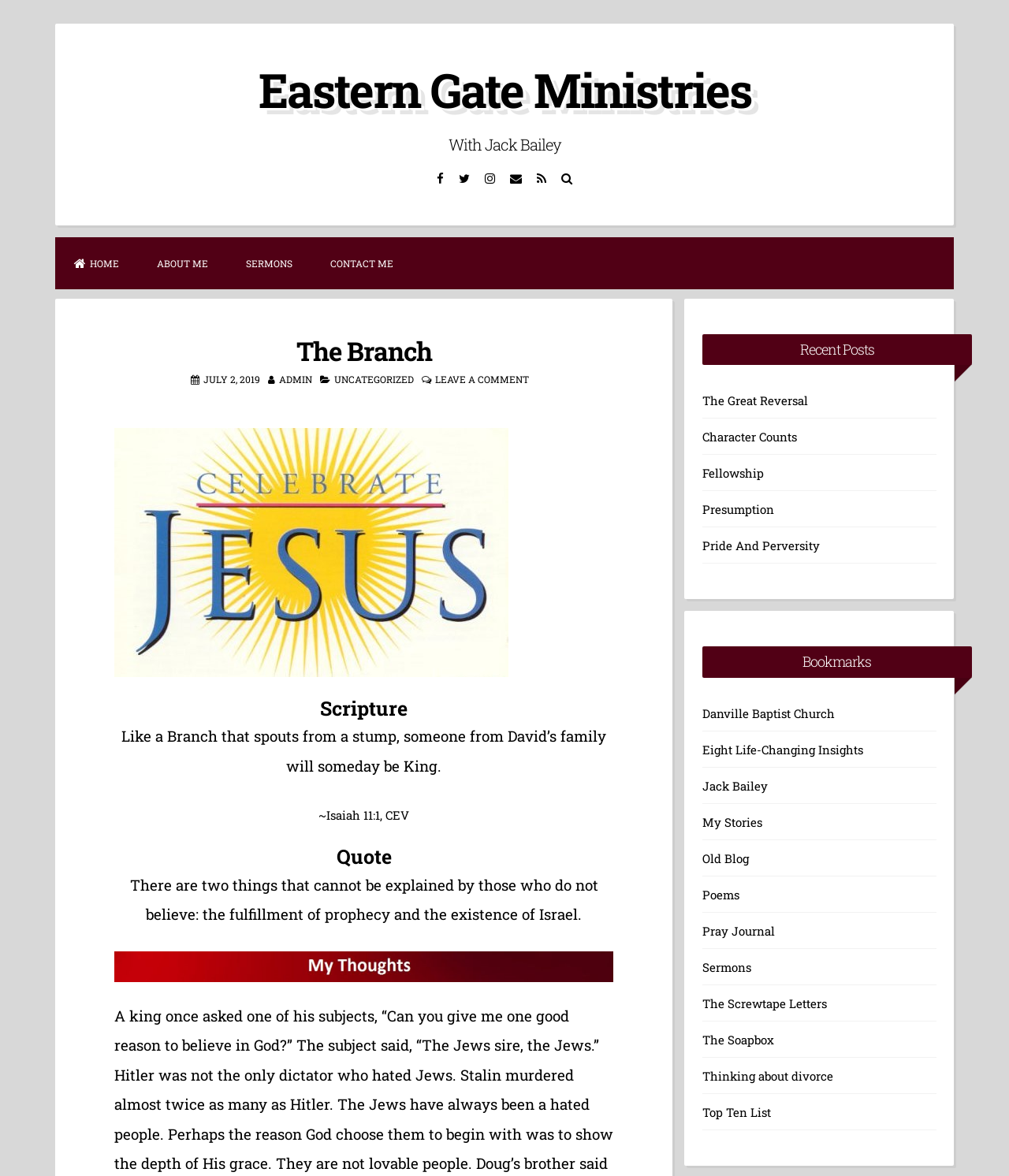Determine the bounding box coordinates of the clickable region to execute the instruction: "Search for something". The coordinates should be four float numbers between 0 and 1, denoted as [left, top, right, bottom].

[0.55, 0.139, 0.573, 0.163]